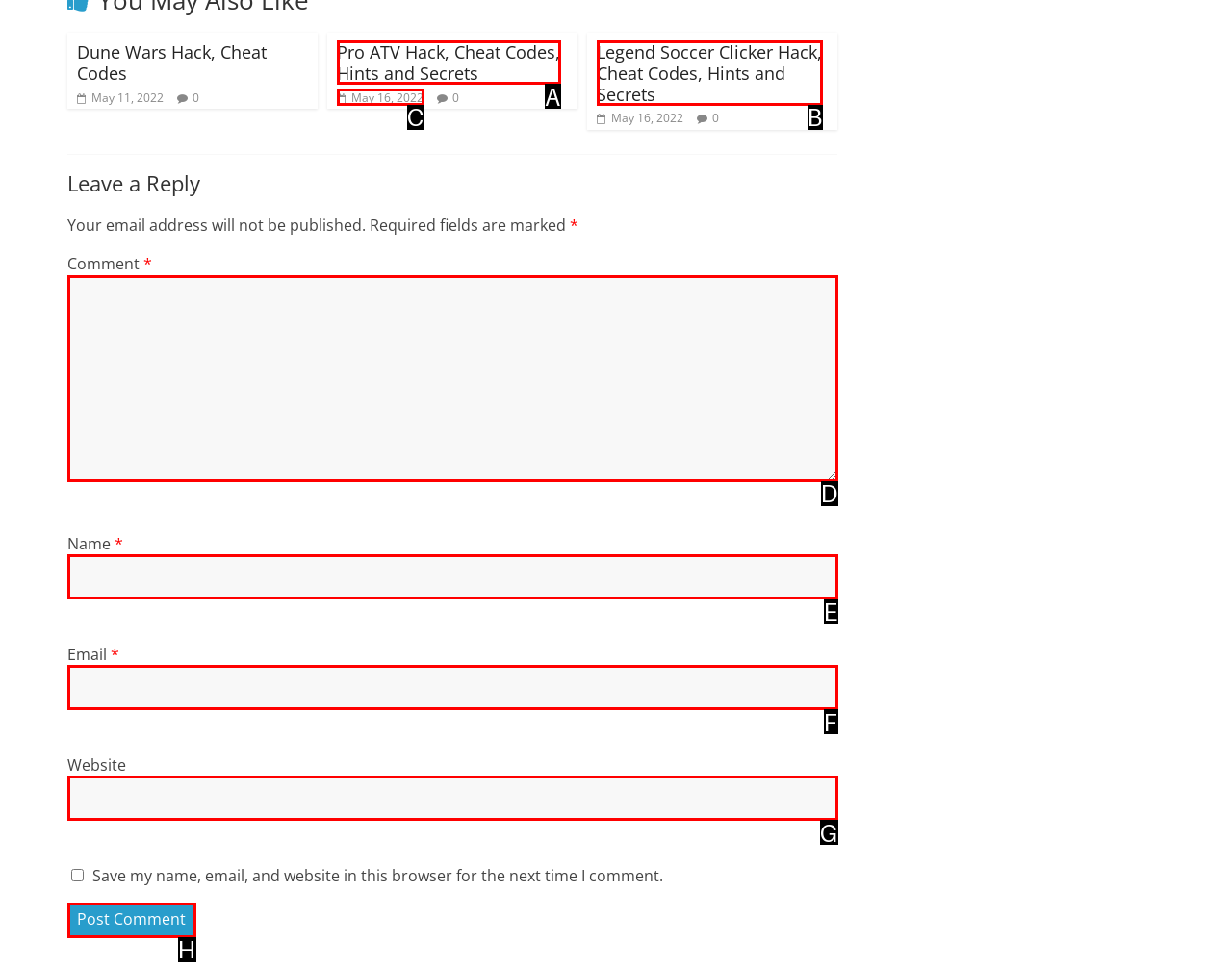Choose the correct UI element to click for this task: Type your name Answer using the letter from the given choices.

E